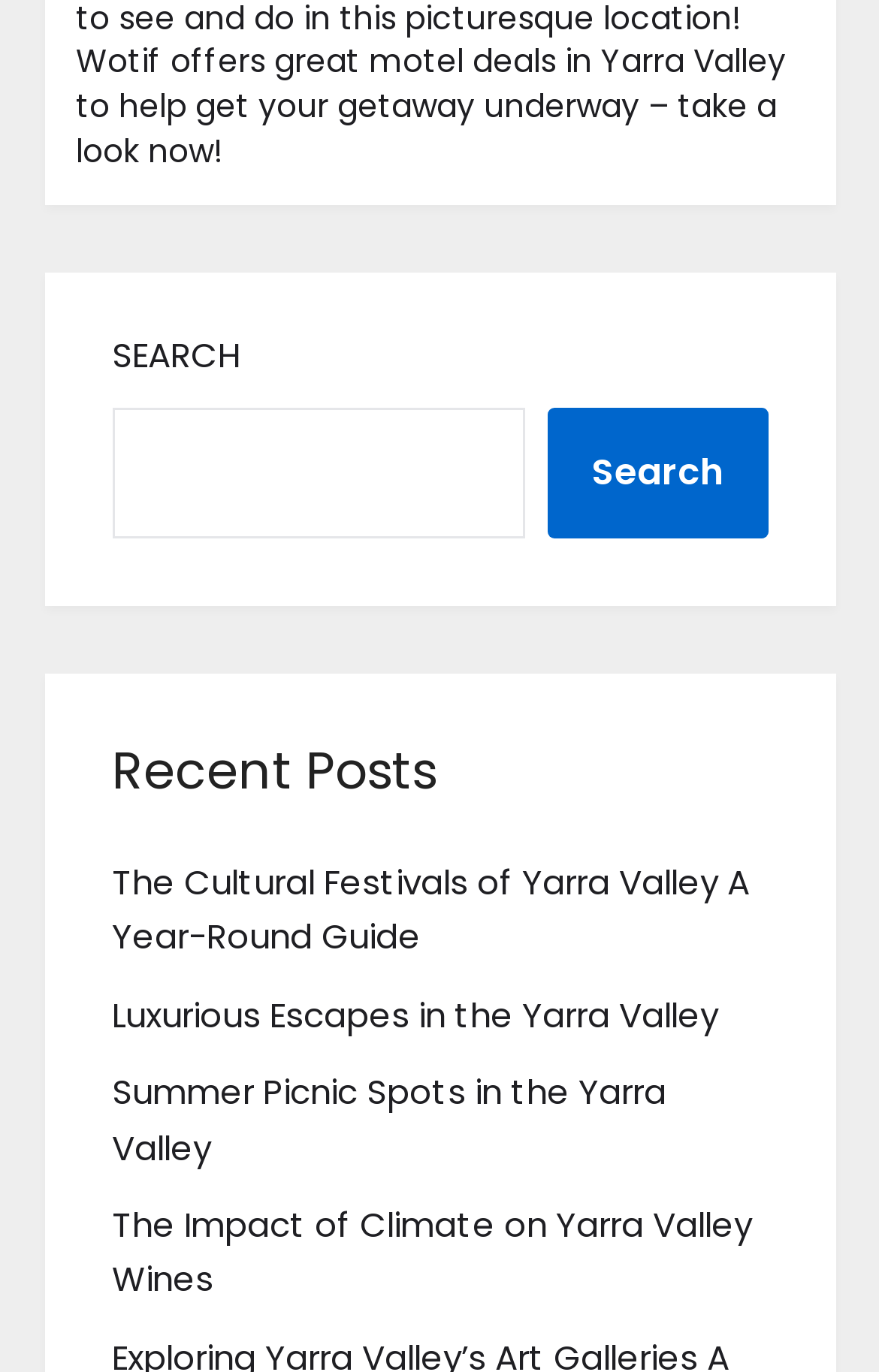Please provide a brief answer to the following inquiry using a single word or phrase:
How many article links are listed below the 'Recent Posts' heading?

4